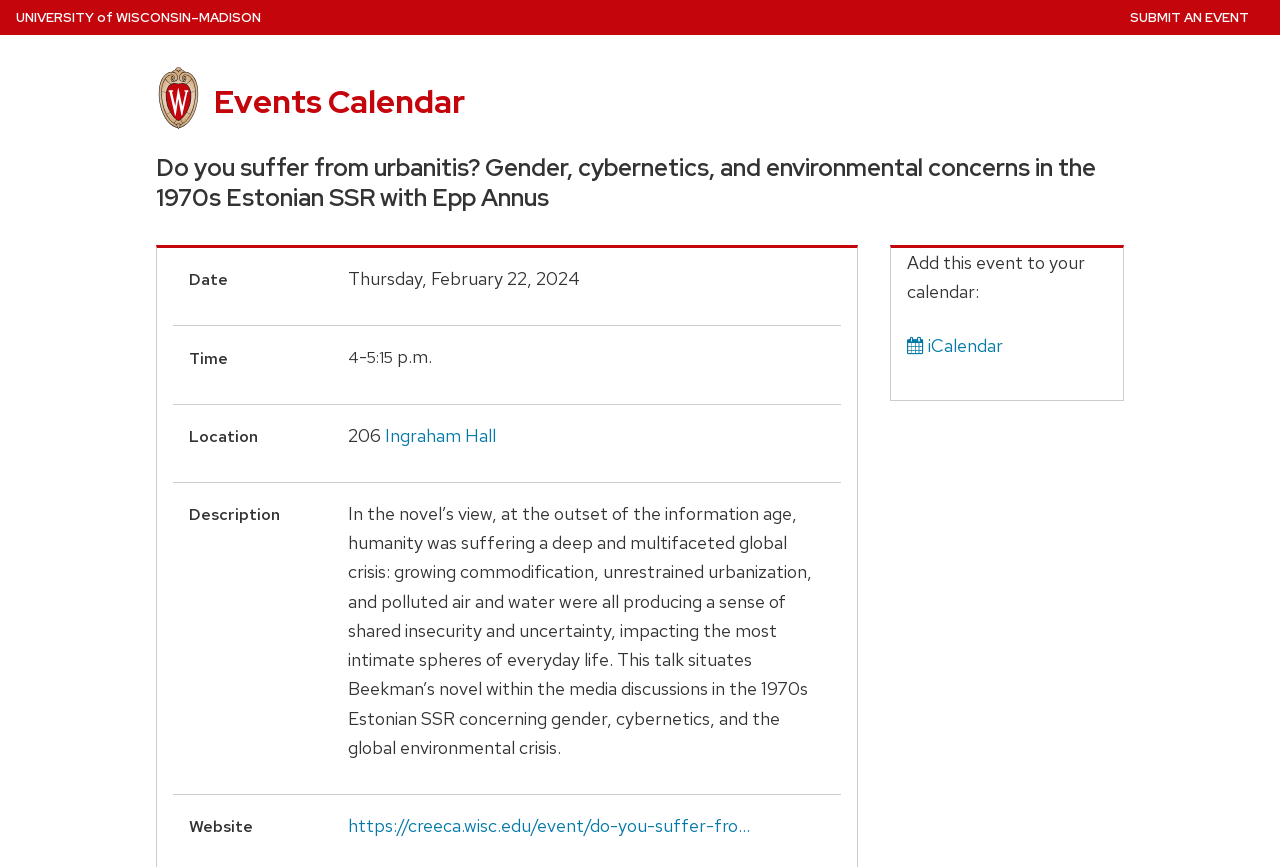Give the bounding box coordinates for this UI element: "https://creeca.wisc.edu/event/do-you-suffer-fro...". The coordinates should be four float numbers between 0 and 1, arranged as [left, top, right, bottom].

[0.272, 0.939, 0.586, 0.966]